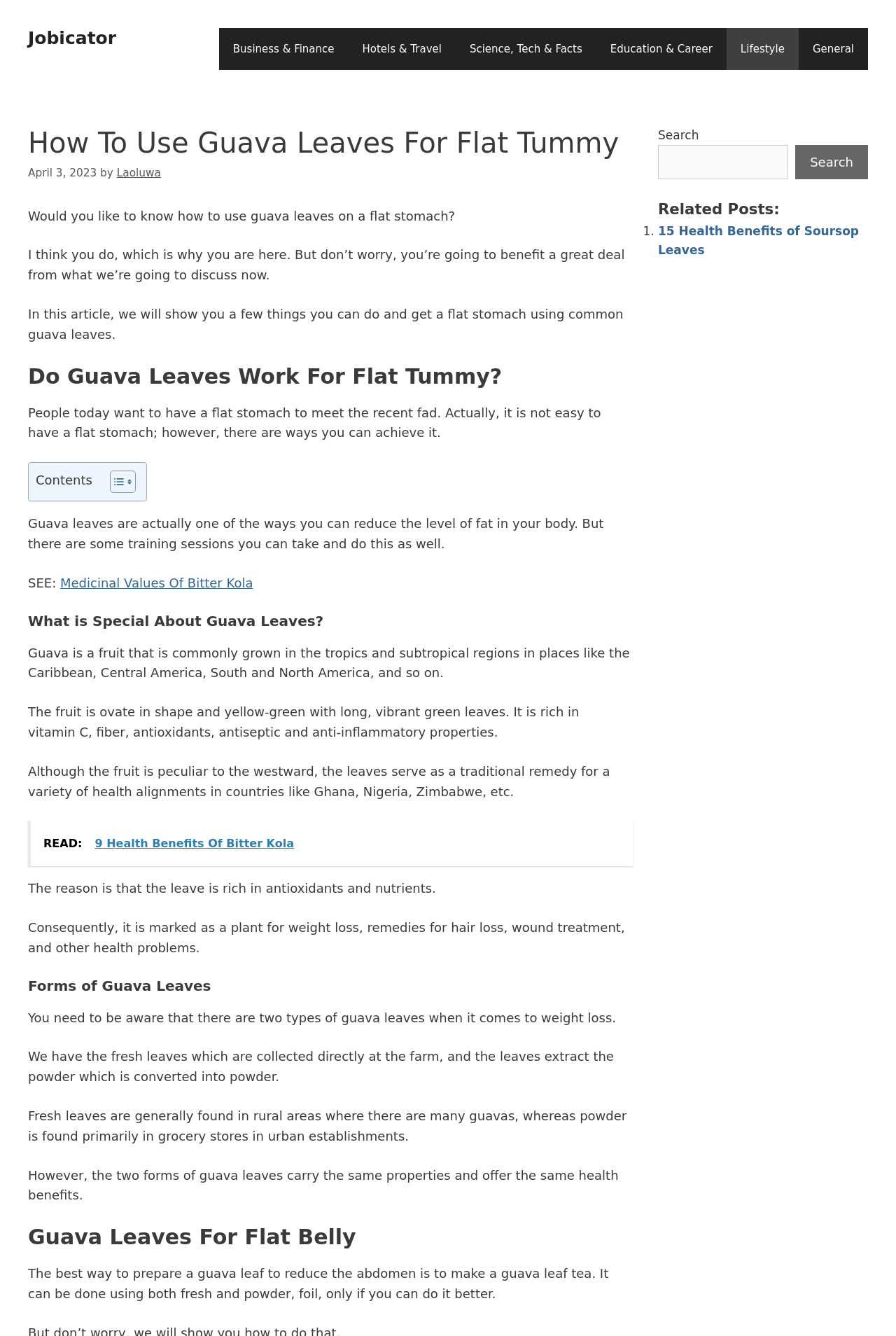Please specify the bounding box coordinates of the clickable region necessary for completing the following instruction: "Click on the 'Jobicator' link". The coordinates must consist of four float numbers between 0 and 1, i.e., [left, top, right, bottom].

[0.031, 0.021, 0.13, 0.036]